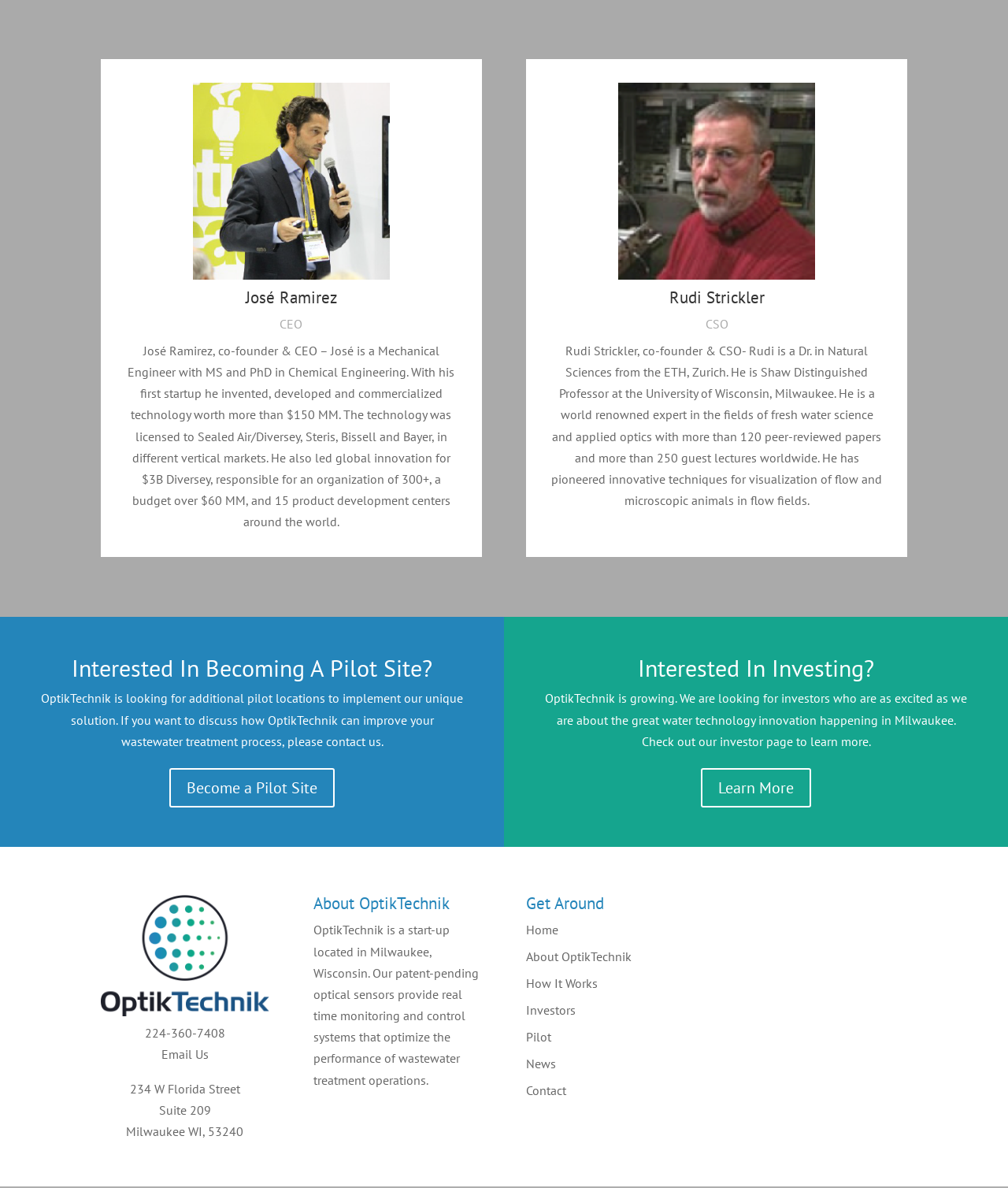Show the bounding box coordinates for the element that needs to be clicked to execute the following instruction: "Click the 'DESIGNS' link". Provide the coordinates in the form of four float numbers between 0 and 1, i.e., [left, top, right, bottom].

None